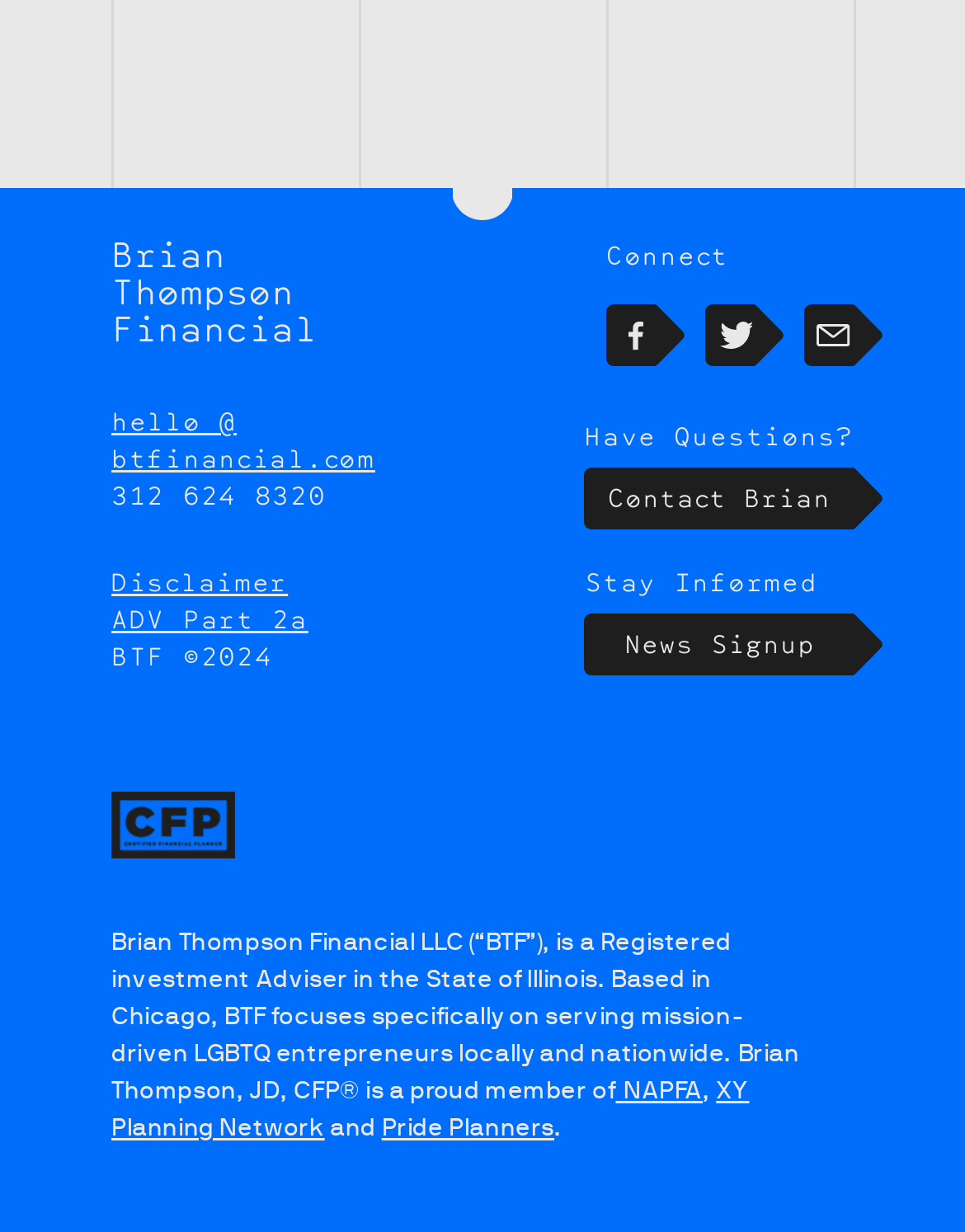Locate the UI element that matches the description ADV Part 2a in the webpage screenshot. Return the bounding box coordinates in the format (top-left x, top-left y, bottom-right x, bottom-right y), with values ranging from 0 to 1.

[0.115, 0.49, 0.32, 0.514]